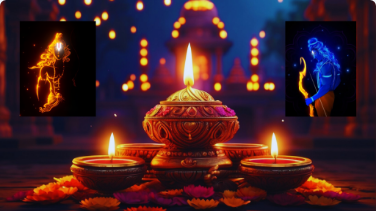Explain the image thoroughly, highlighting all key elements.

The image beautifully captures a festive scene, likely related to Diwali or another spiritual occasion, featuring an ornate brass oil lamp at its center, surrounded by colorful flower petals. The lamp, filled with flickering flames, is set against a softly illuminated backdrop that boasts traditional Indian architecture and glowing lights, enhancing the celebratory atmosphere. 

On either side of the oil lamp are striking illustrations that represent divinity: one showcases a figure in a dynamic pose, embodying energy and grace, while the other presents a serene deity, holding a glowing flame. Both illustrations contribute to the image's spiritual significance, symbolizing light triumphing over darkness. This composition not only reflects the rich cultural heritage of India but also serves as a visual homage to the themes of celebration, spirituality, and community that define such festivals.